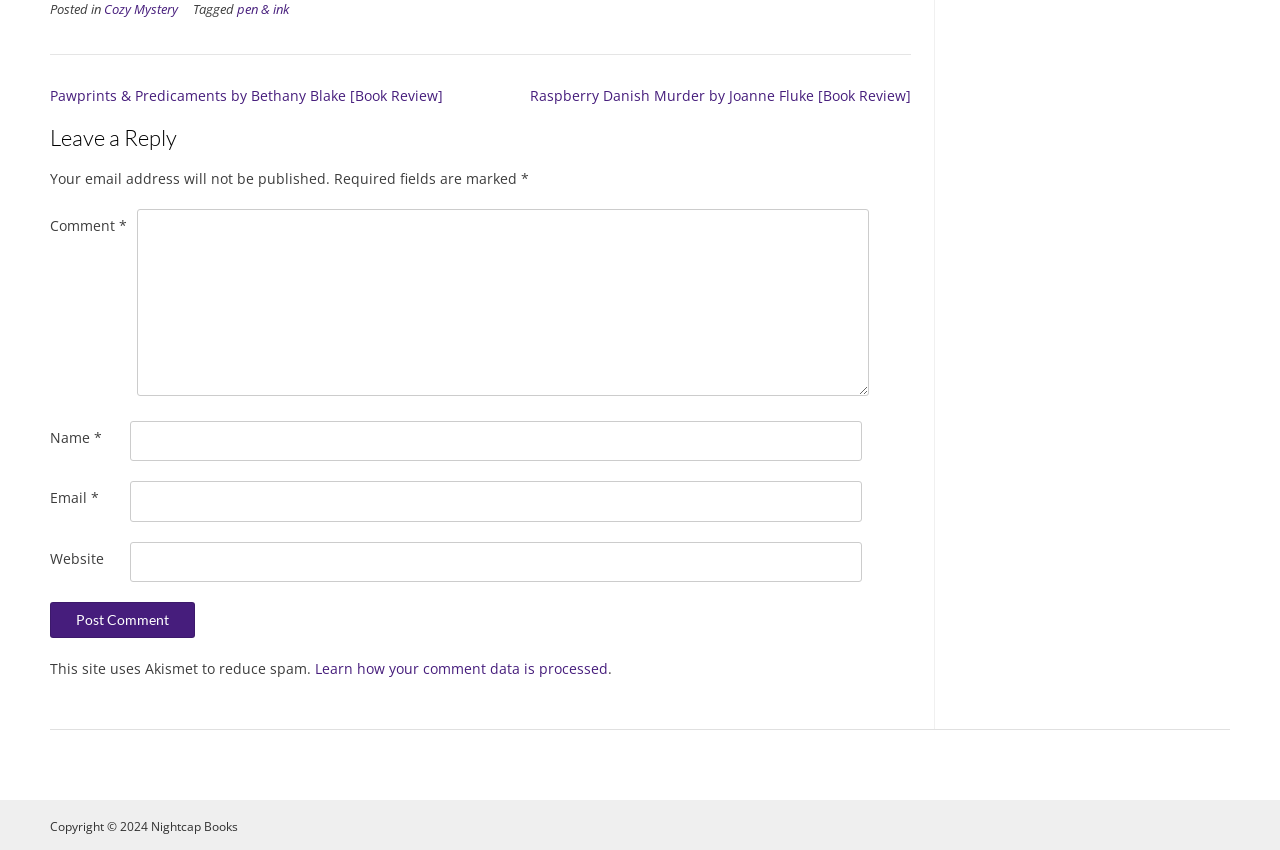Find the bounding box coordinates for the area you need to click to carry out the instruction: "Enter a comment in the text box". The coordinates should be four float numbers between 0 and 1, indicated as [left, top, right, bottom].

[0.107, 0.246, 0.679, 0.466]